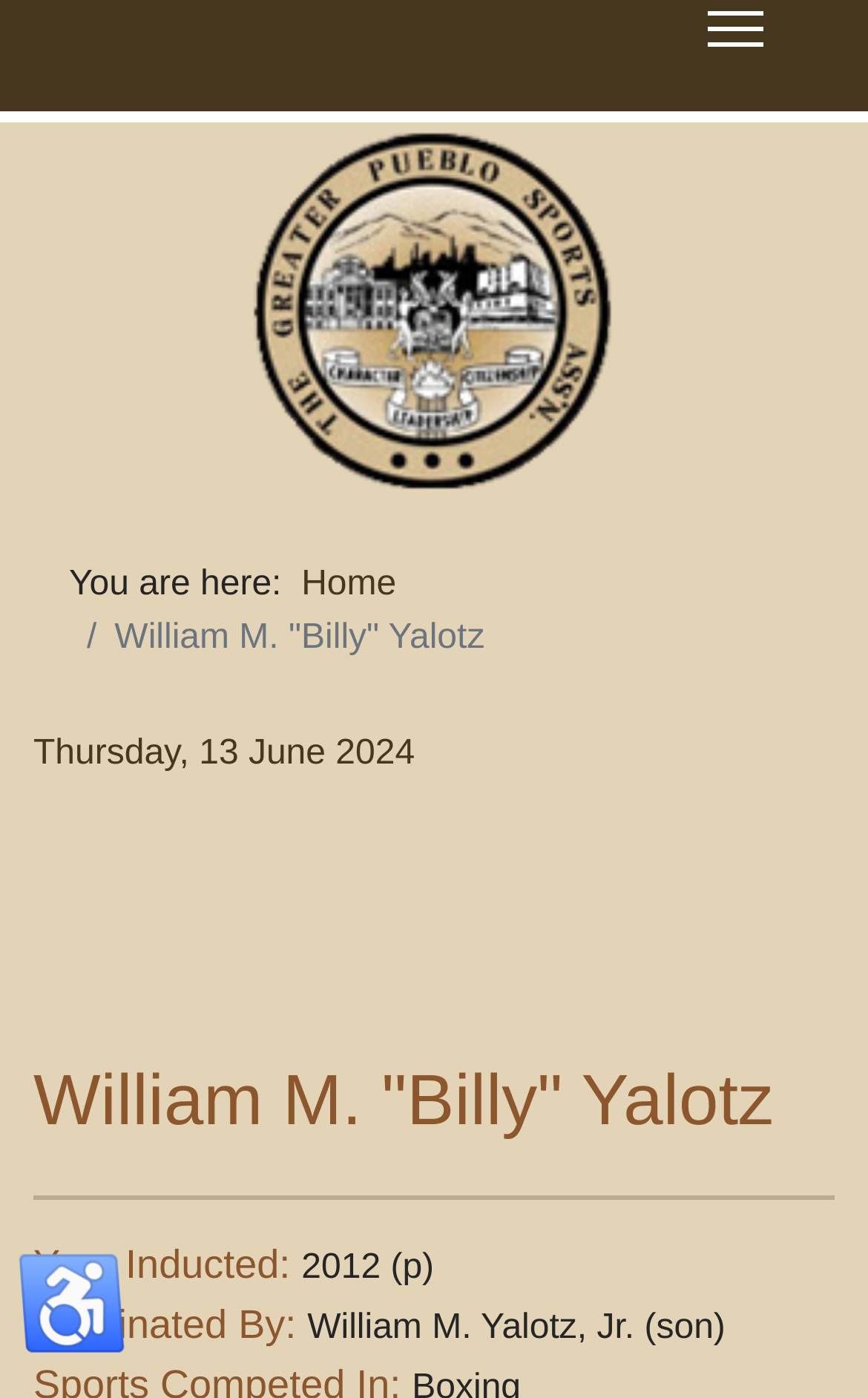Extract the top-level heading from the webpage and provide its text.

William M. "Billy" Yalotz